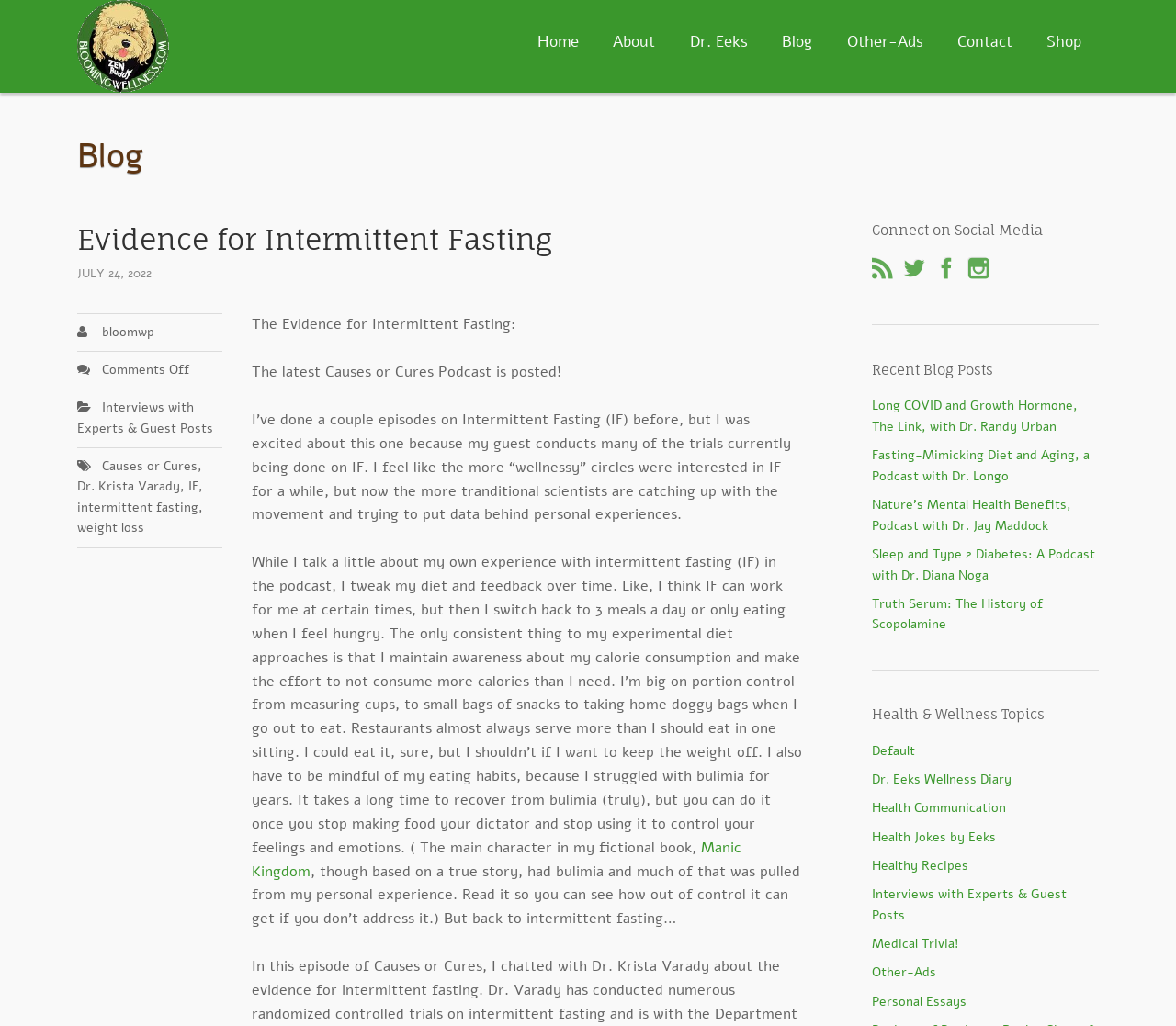What is the name of the website?
Look at the screenshot and respond with one word or a short phrase.

Blooming Wellness